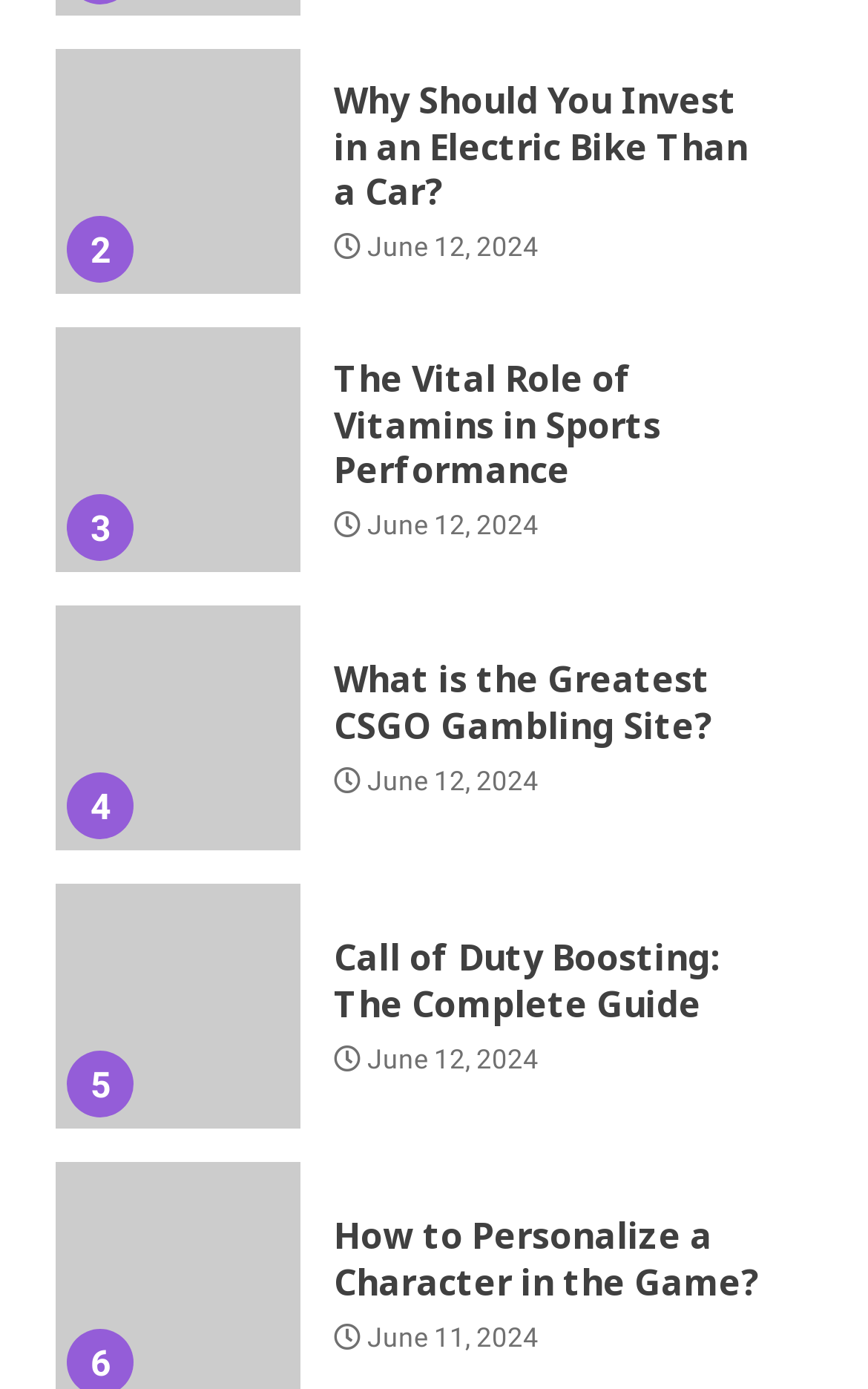Determine the bounding box coordinates of the section to be clicked to follow the instruction: "Discover how to personalize a character in a game". The coordinates should be given as four float numbers between 0 and 1, formatted as [left, top, right, bottom].

[0.385, 0.874, 0.874, 0.94]